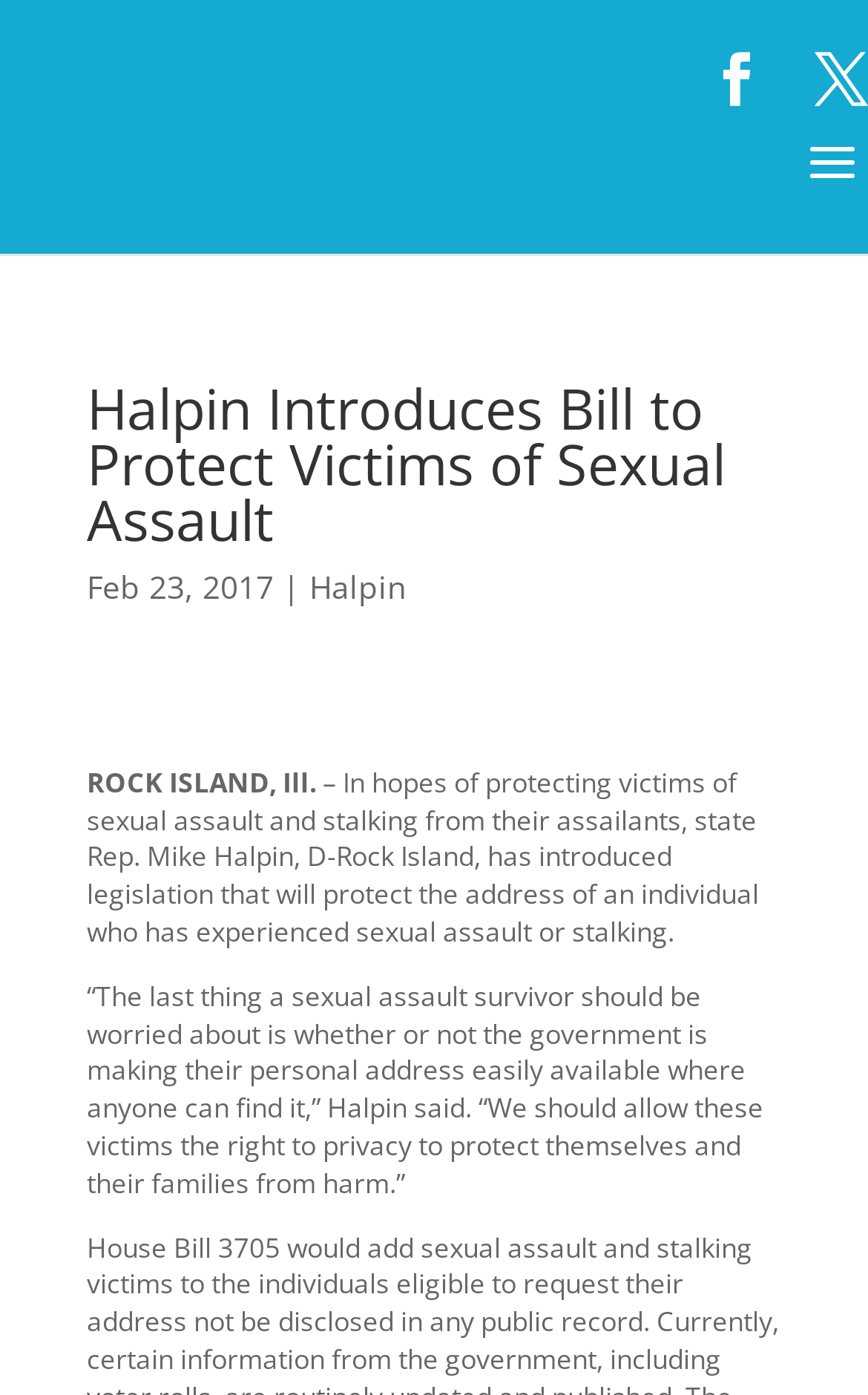Produce an extensive caption that describes everything on the webpage.

The webpage appears to be a news article or press release about a bill introduced by state Rep. Mike Halpin to protect victims of sexual assault. 

At the top of the page, there are two links, positioned side by side, with icons represented by '\ue093' and '\ue094'. 

Below these links, there is a heading that reads "Halpin Introduces Bill to Protect Victims of Sexual Assault", which is centered near the top of the page. 

Underneath the heading, there is a date "Feb 23, 2017" followed by a vertical bar, and then a link to "Halpin". 

Further down, there is a location "ROCK ISLAND, Ill." followed by a paragraph of text that explains the purpose of the bill, which is to protect the addresses of victims of sexual assault and stalking. 

Below this paragraph, there is a quote from Rep. Mike Halpin, who is advocating for the privacy and protection of these victims.